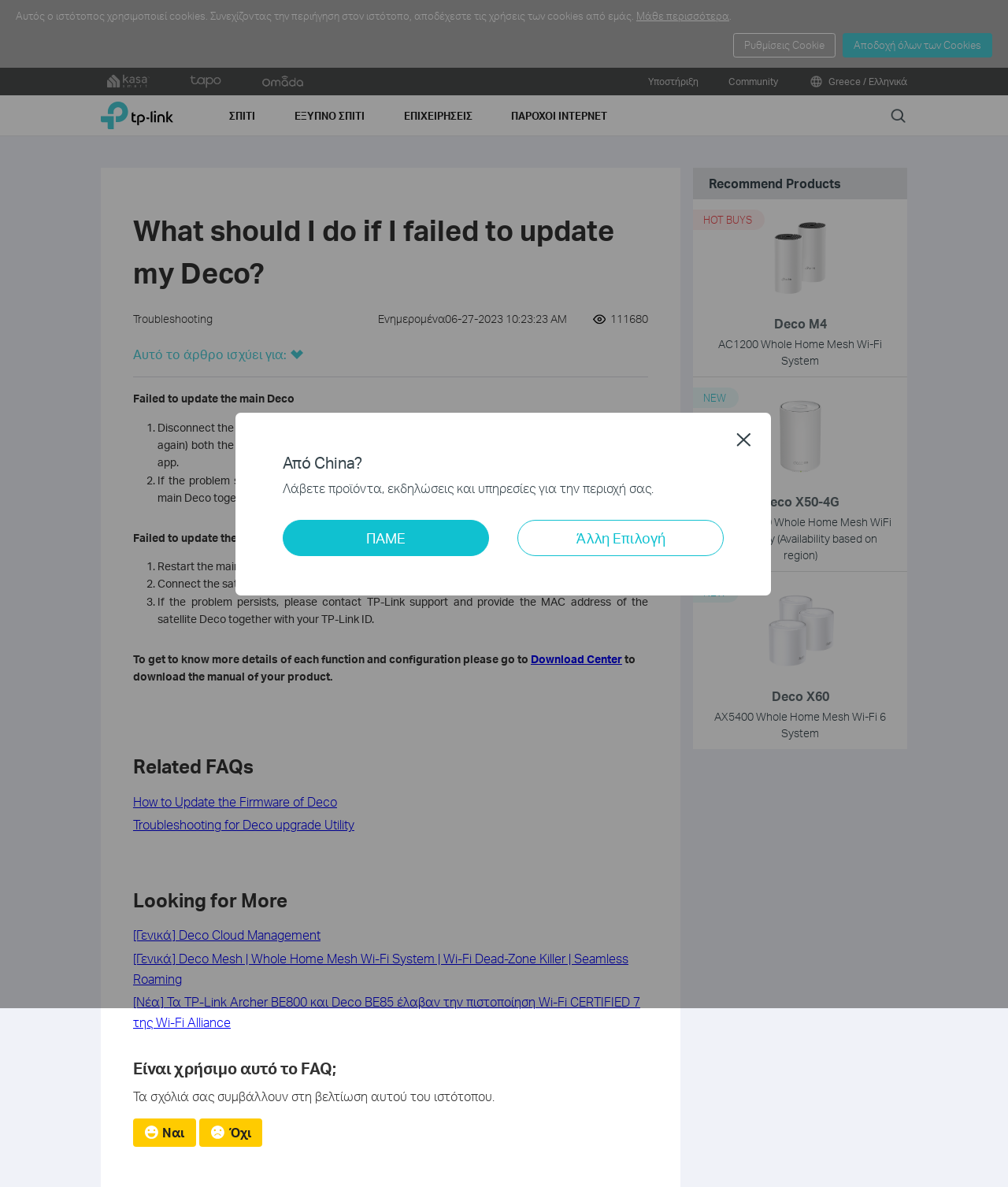Answer the question with a brief word or phrase:
What is the language of the webpage?

Greek